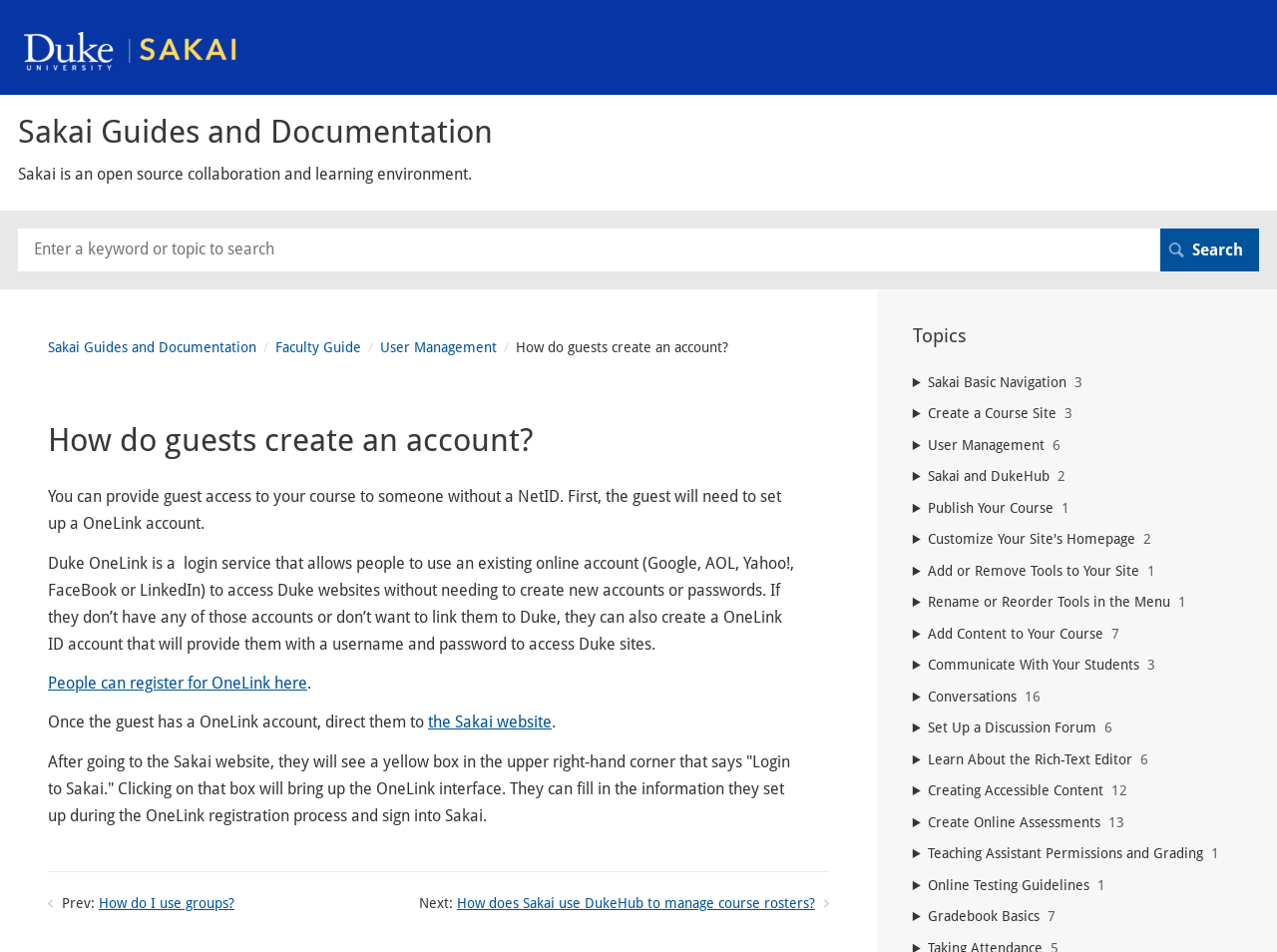How many topics are listed under 'Topics'? Look at the image and give a one-word or short phrase answer.

16